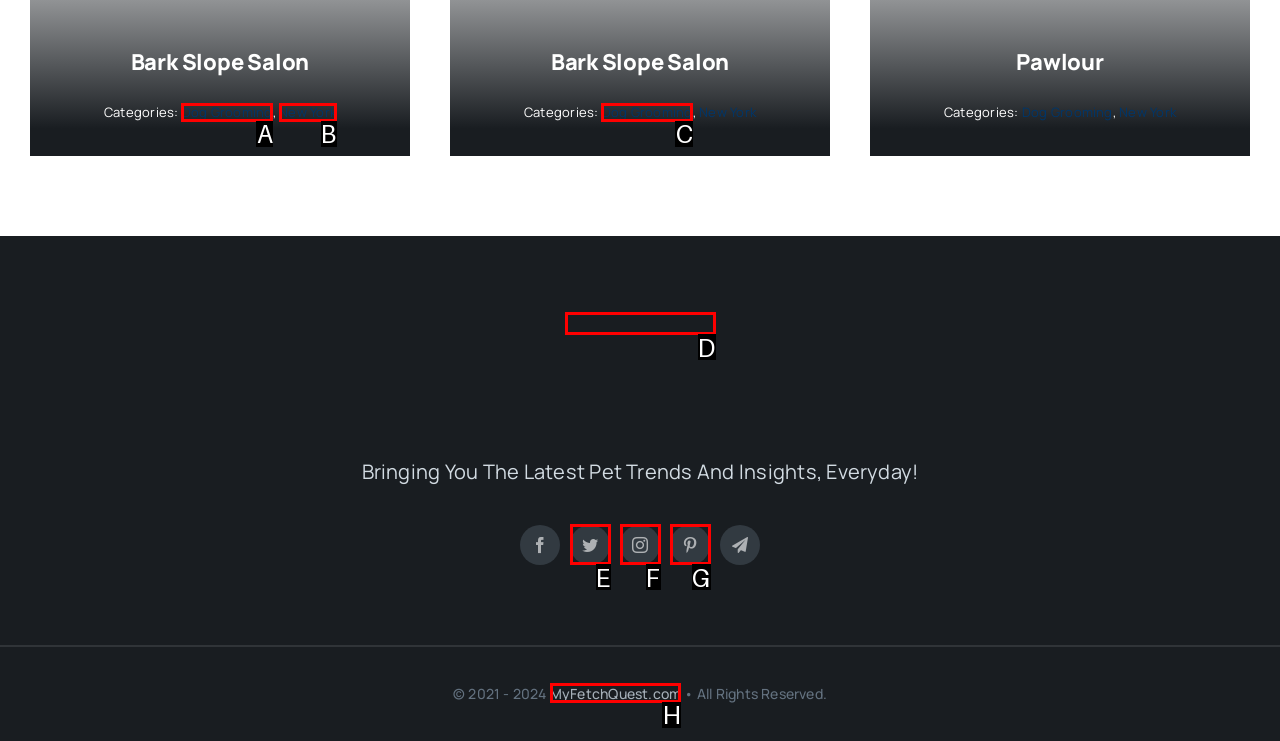Which option should be clicked to complete this task: visit MyFetchQuest.com
Reply with the letter of the correct choice from the given choices.

H